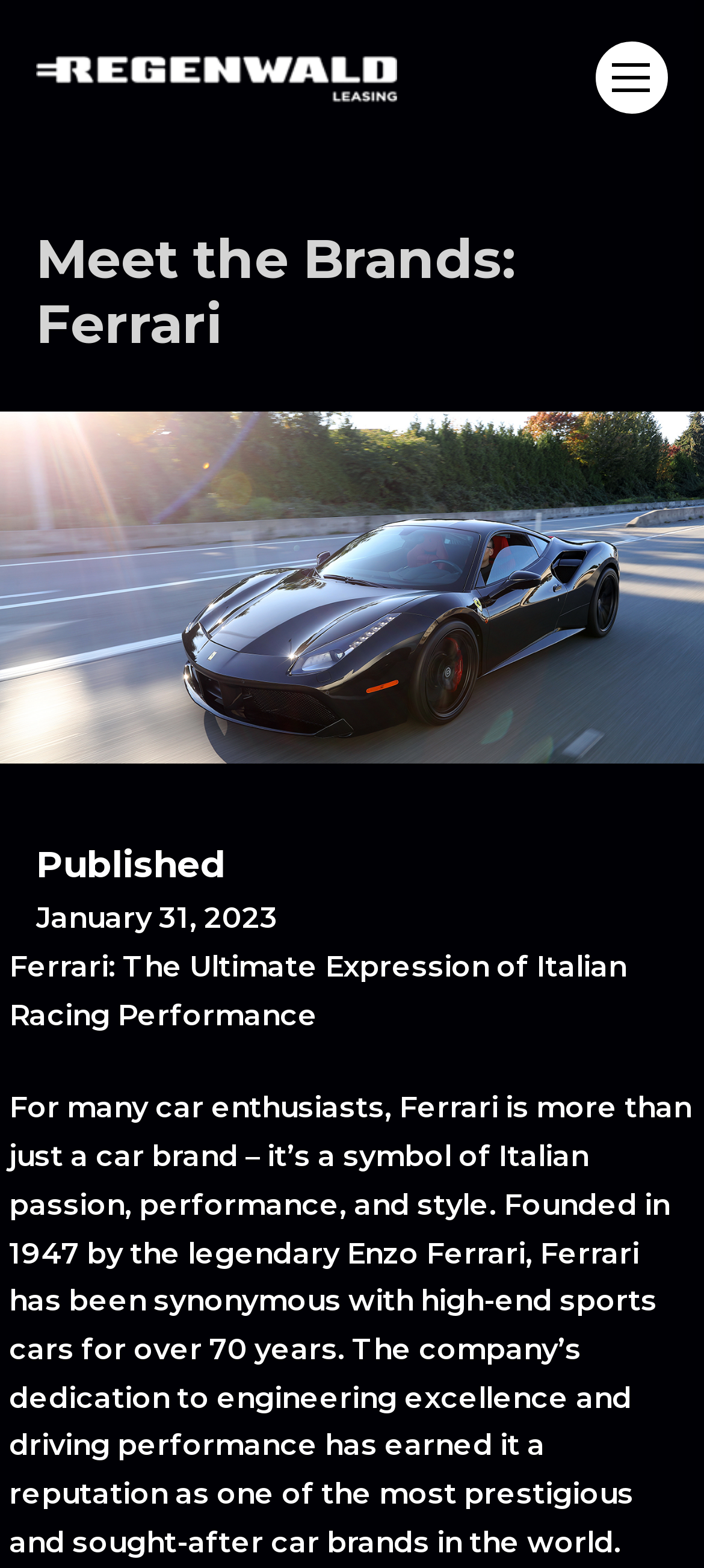Please examine the image and answer the question with a detailed explanation:
What is the main topic of this webpage?

I determined the main topic by looking at the heading element 'Meet the Brands: Ferrari' and the content of the static text elements, which all relate to Ferrari's history, features, and design.